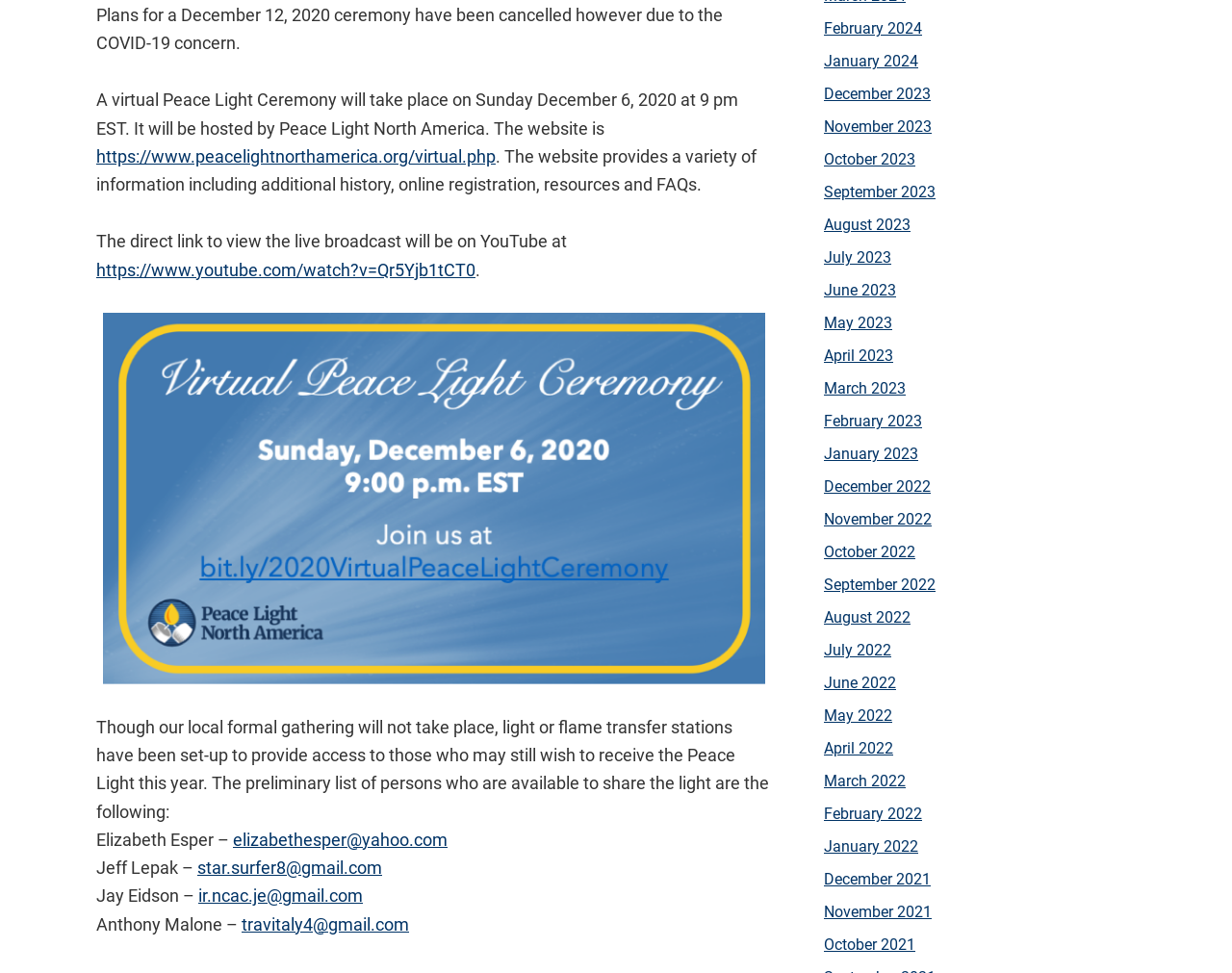From the webpage screenshot, predict the bounding box of the UI element that matches this description: "https://www.youtube.com/watch?v=Qr5Yjb1tCT0".

[0.078, 0.267, 0.386, 0.287]